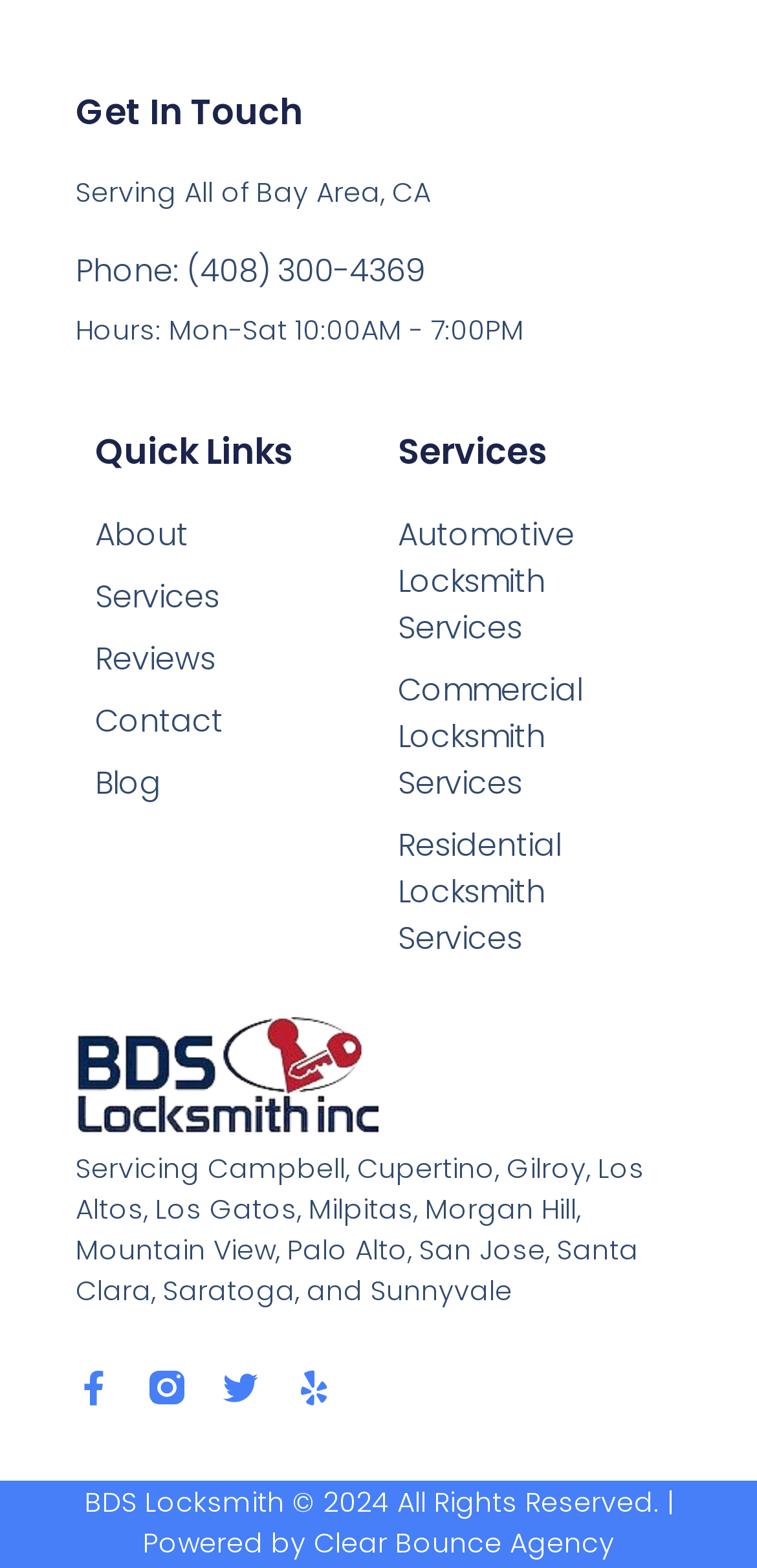Use a single word or phrase to answer the following:
What is the name of the locksmith company?

BDS Locksmith